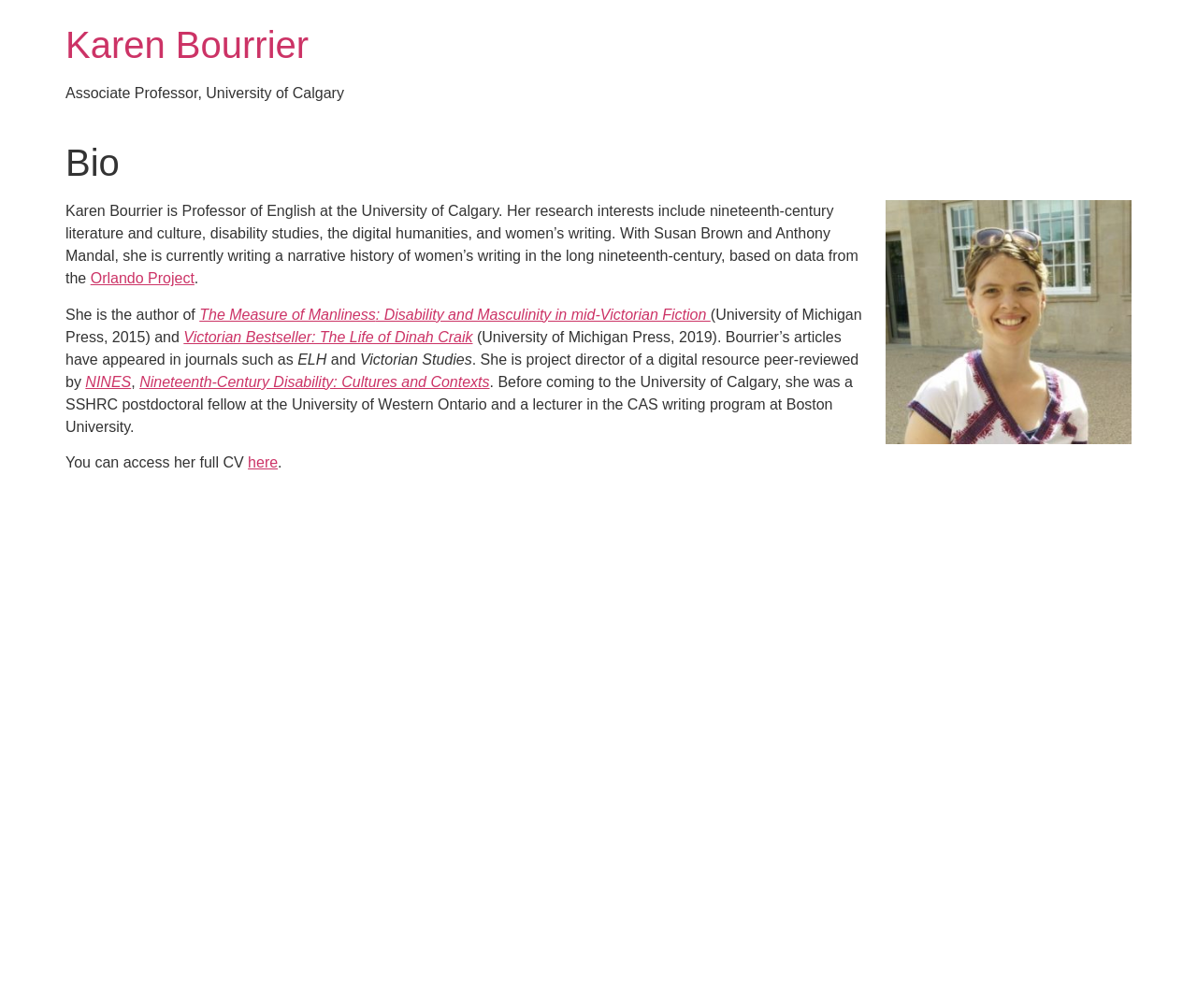What is the name of the project Karen Bourrier is currently writing with Susan Brown and Anthony Mandal?
Examine the screenshot and reply with a single word or phrase.

Orlando Project